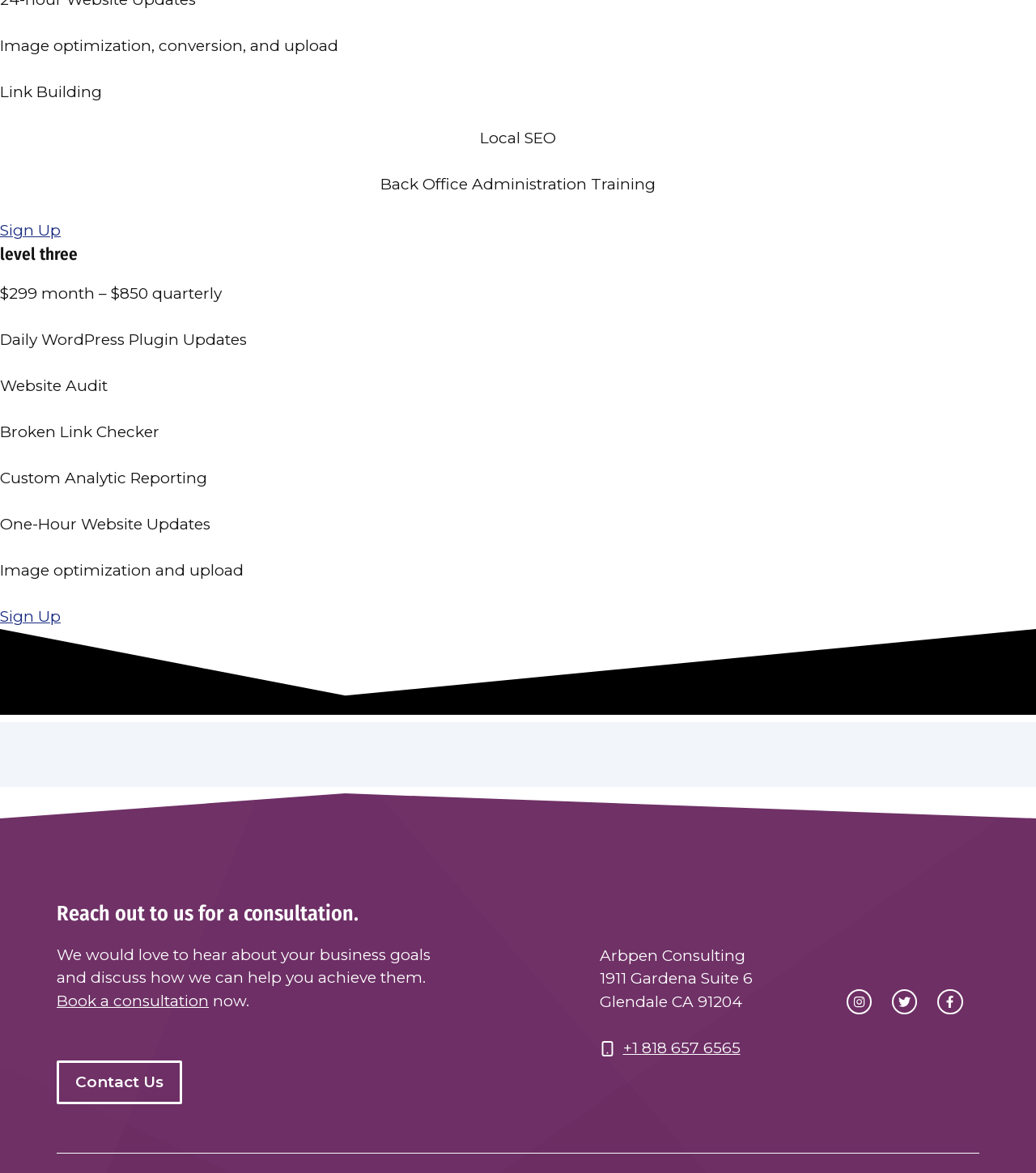Identify the bounding box of the UI element described as follows: "Book a consultation". Provide the coordinates as four float numbers in the range of 0 to 1 [left, top, right, bottom].

[0.055, 0.845, 0.202, 0.861]